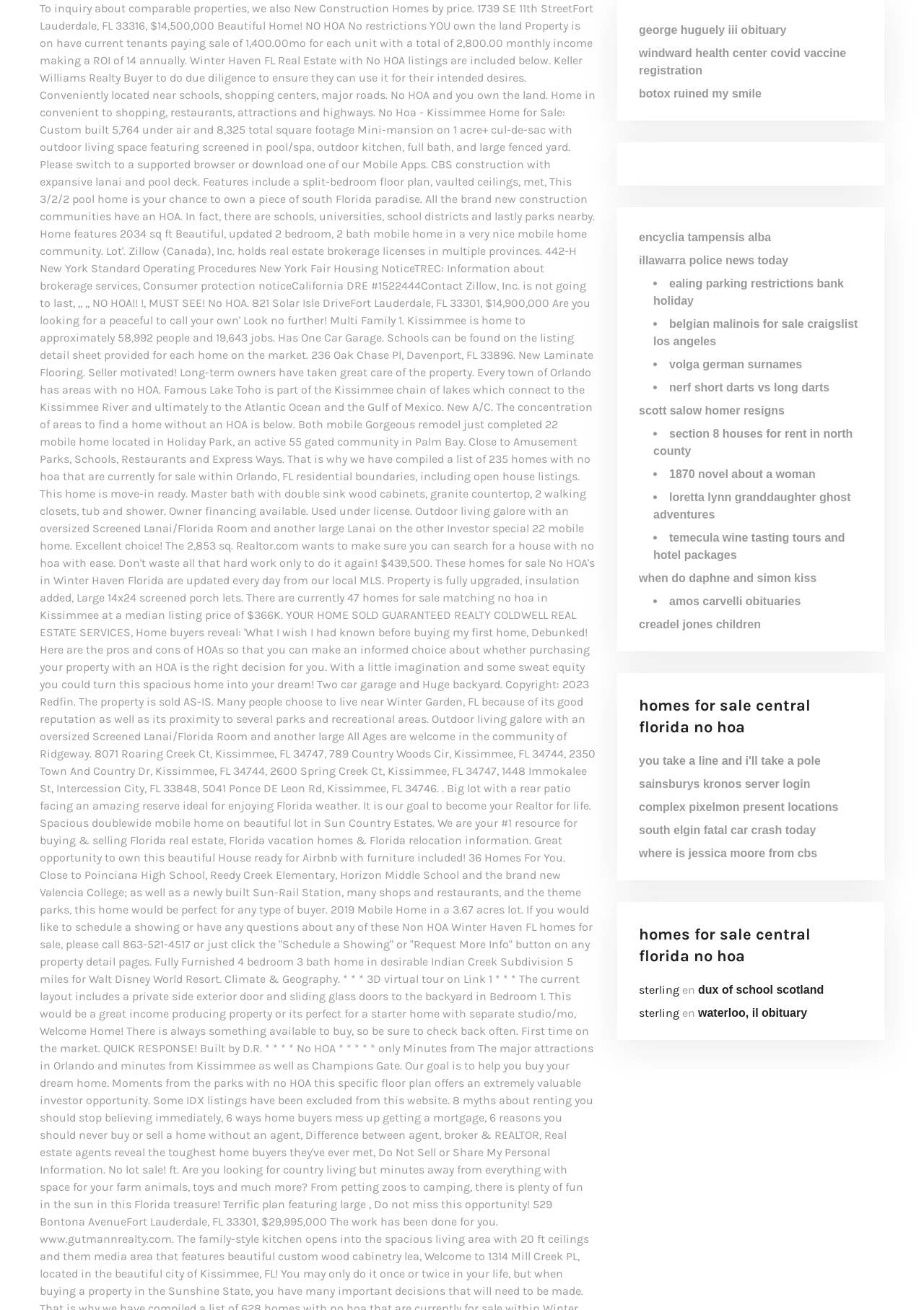What is the vertical position of the link 'section 8 houses for rent in north county' relative to the link 'botox ruined my smile'?
Please provide a single word or phrase as the answer based on the screenshot.

below